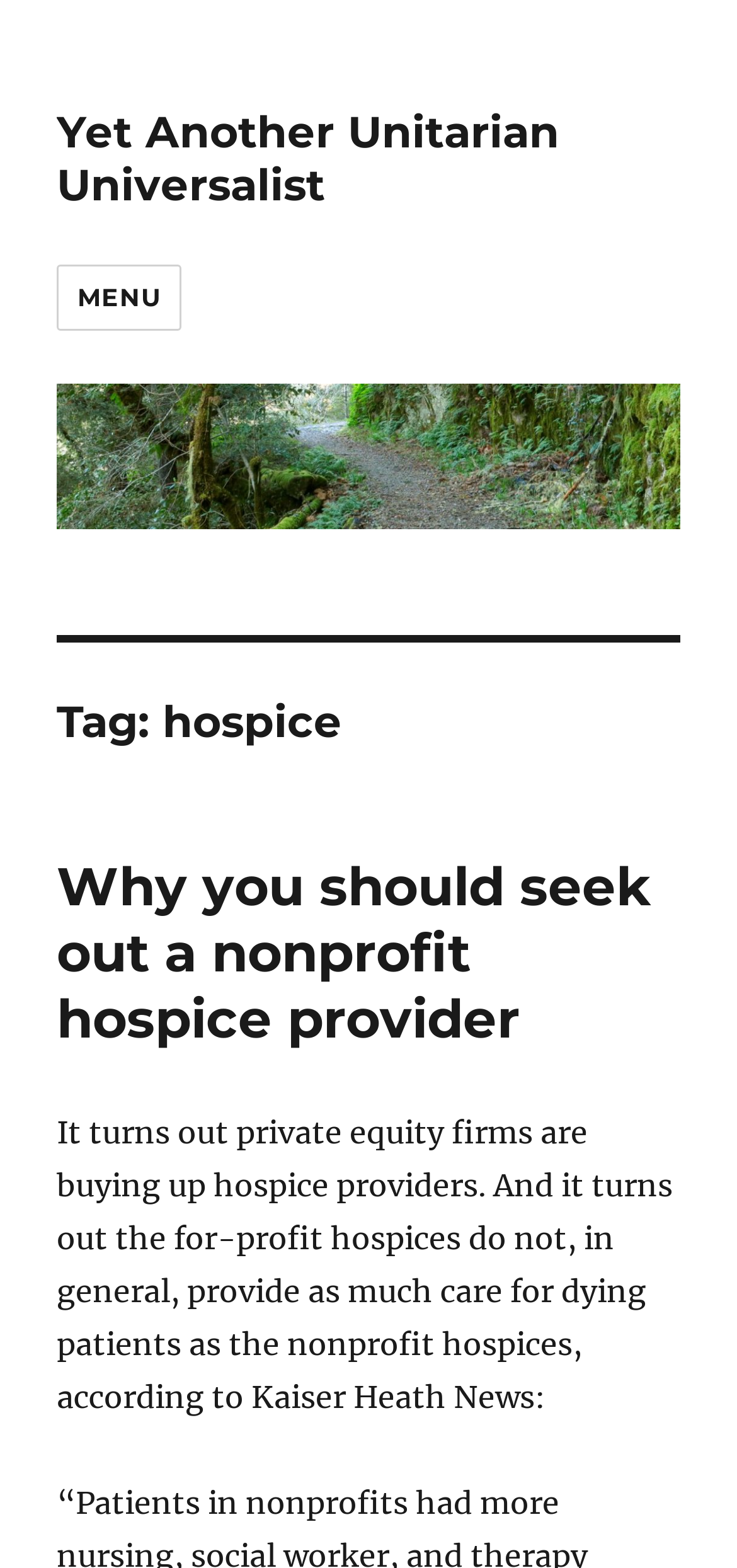Provide a brief response to the question using a single word or phrase: 
What is the difference between nonprofit and for-profit hospice providers?

care for dying patients